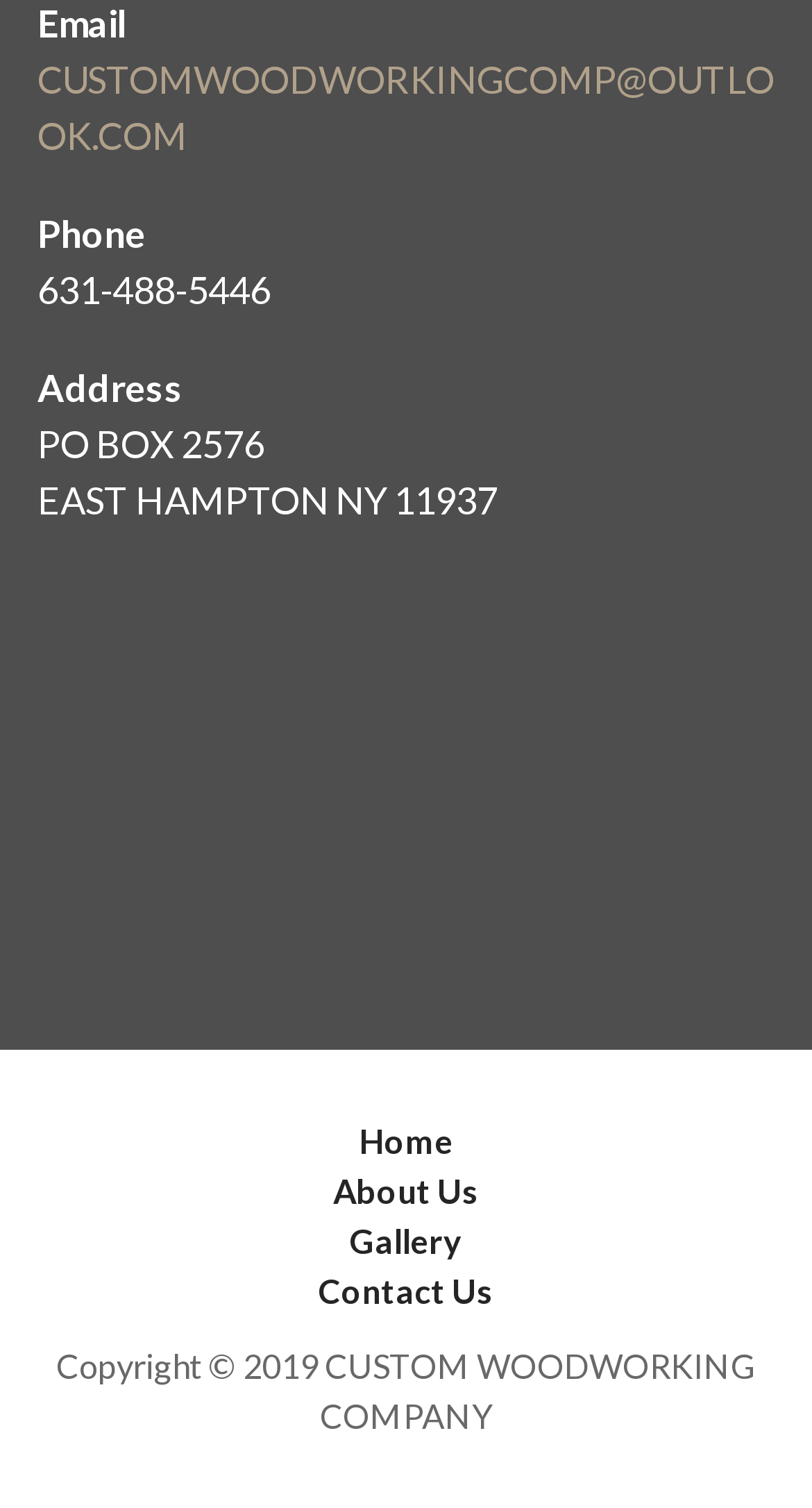How many navigation links are there at the bottom of the webpage?
Look at the image and answer with only one word or phrase.

4